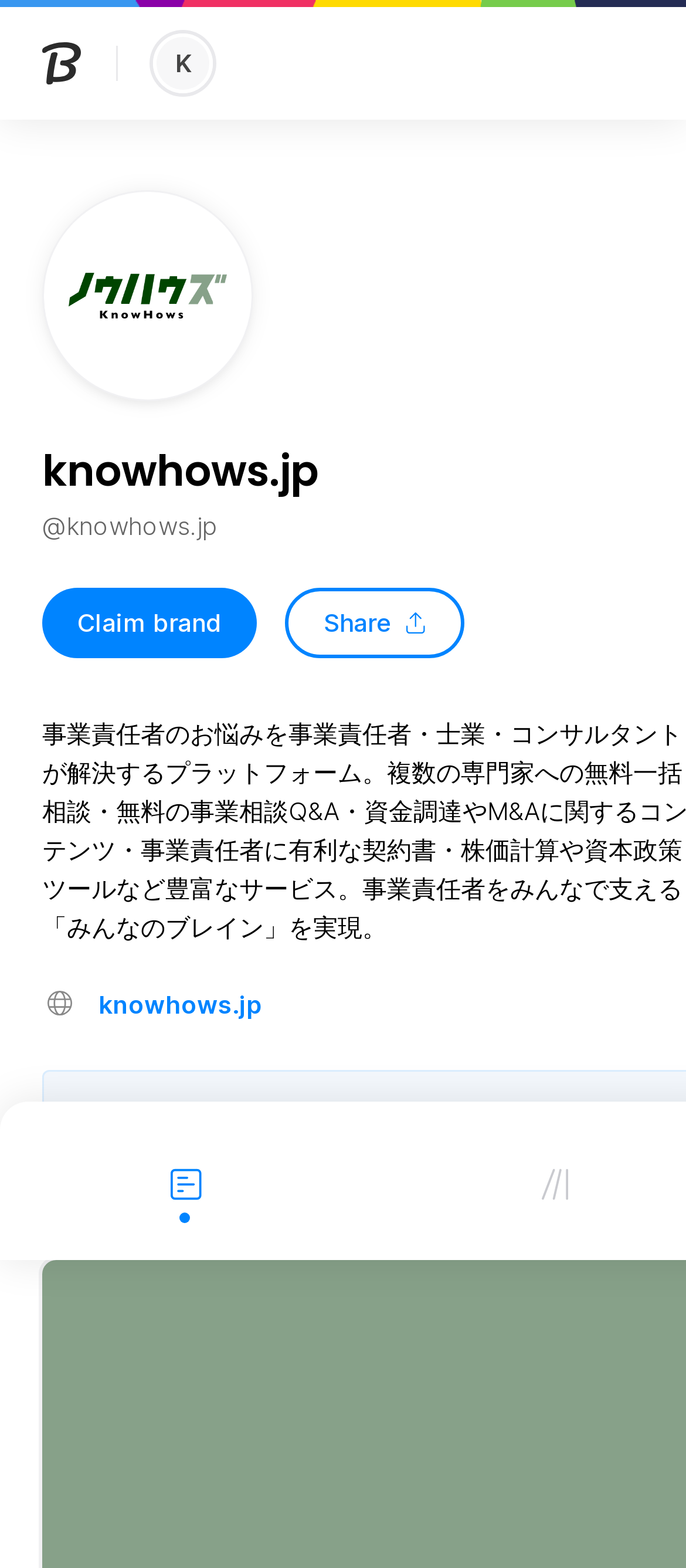What is the purpose of the 'Claim brand' button?
Please provide a single word or phrase as your answer based on the screenshot.

To claim the brand